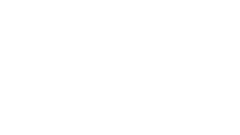What is the aesthetic of the webpage?
Using the information from the image, provide a comprehensive answer to the question.

The layout of the webpage combines graphical elements with textual information, enhancing user engagement with a professional aesthetic, which suggests a clean and organized design.